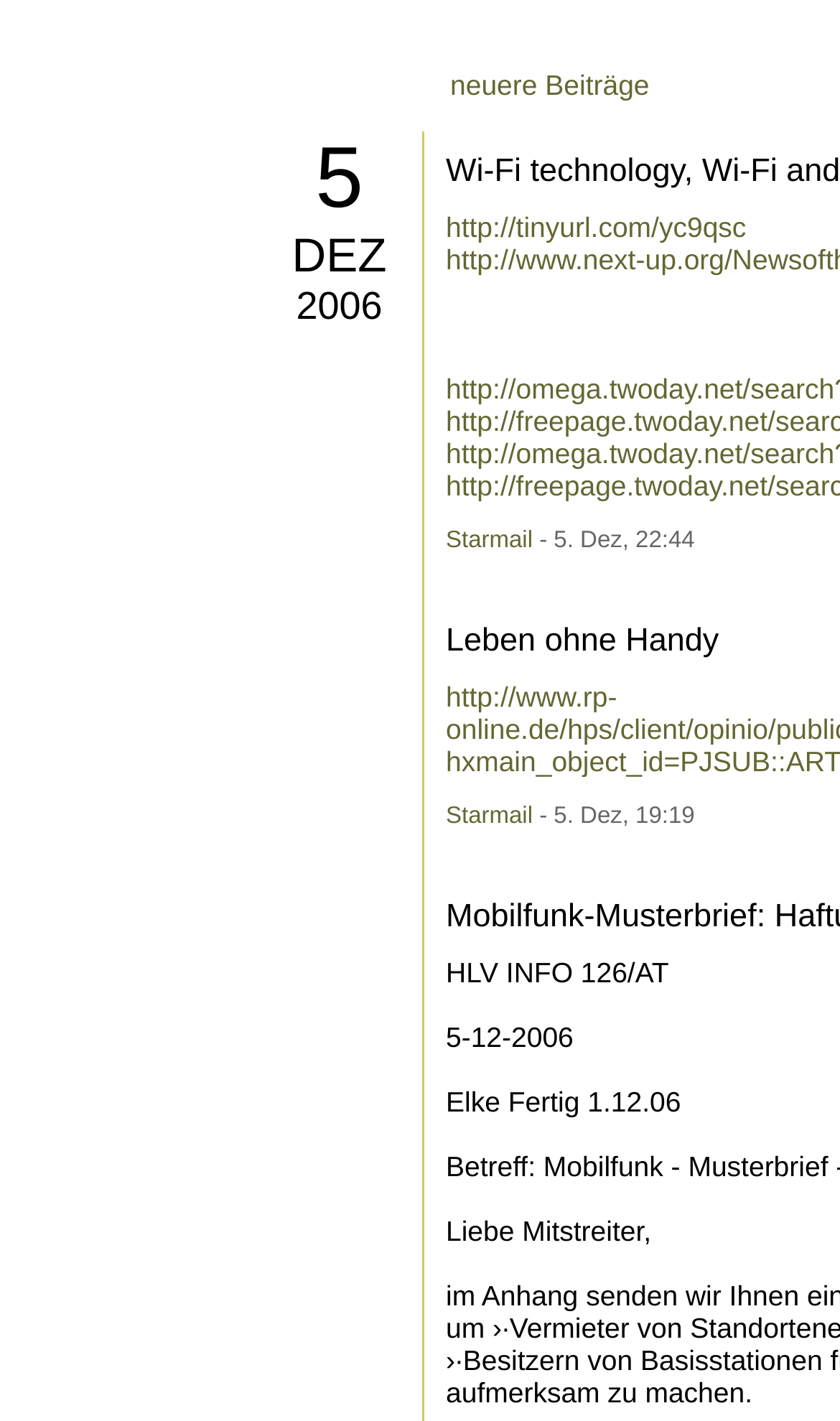Specify the bounding box coordinates for the region that must be clicked to perform the given instruction: "read the article Leben ohne Handy".

[0.531, 0.438, 0.856, 0.464]